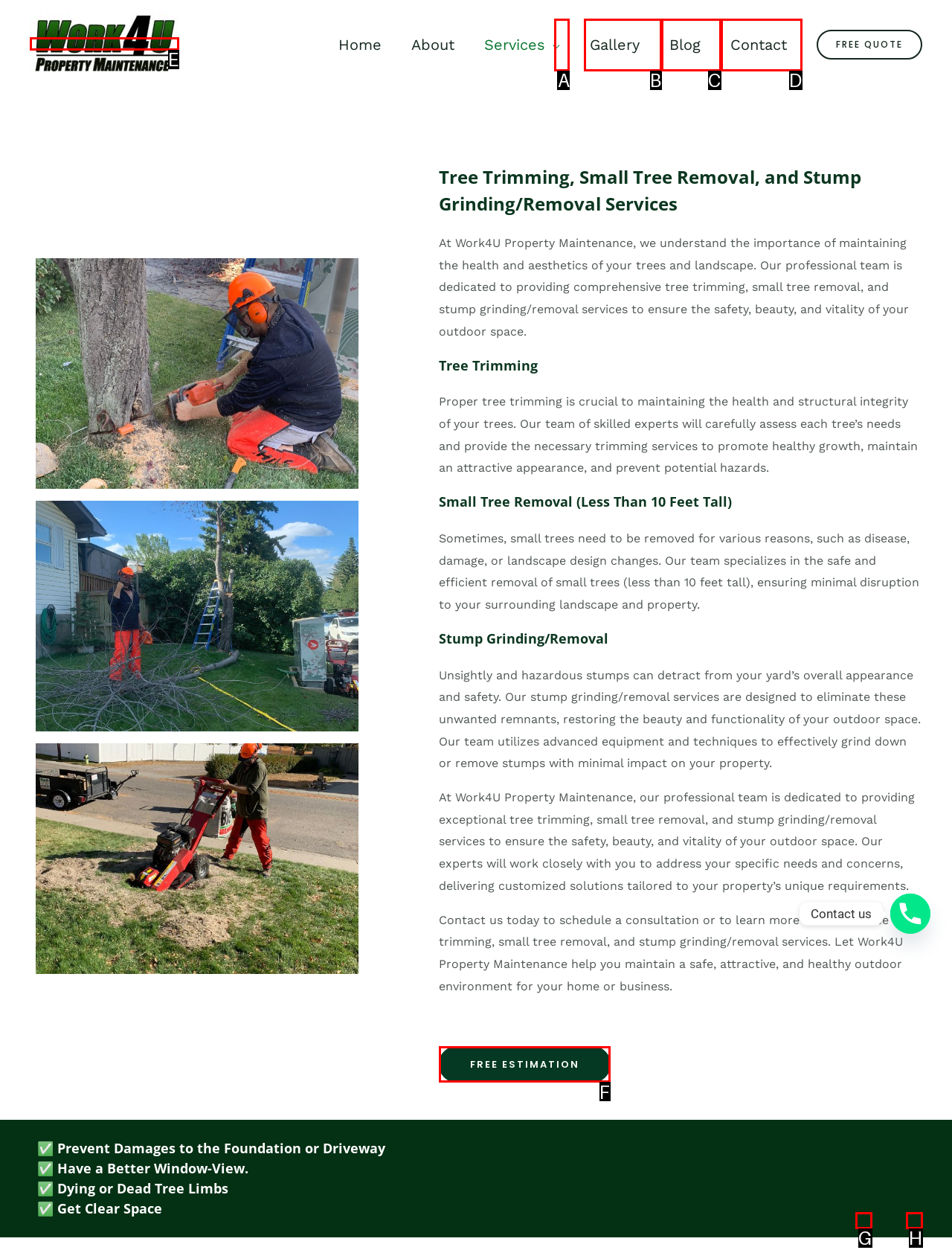Decide which letter you need to select to fulfill the task: Click on the 'FREE ESTIMATION' link
Answer with the letter that matches the correct option directly.

F